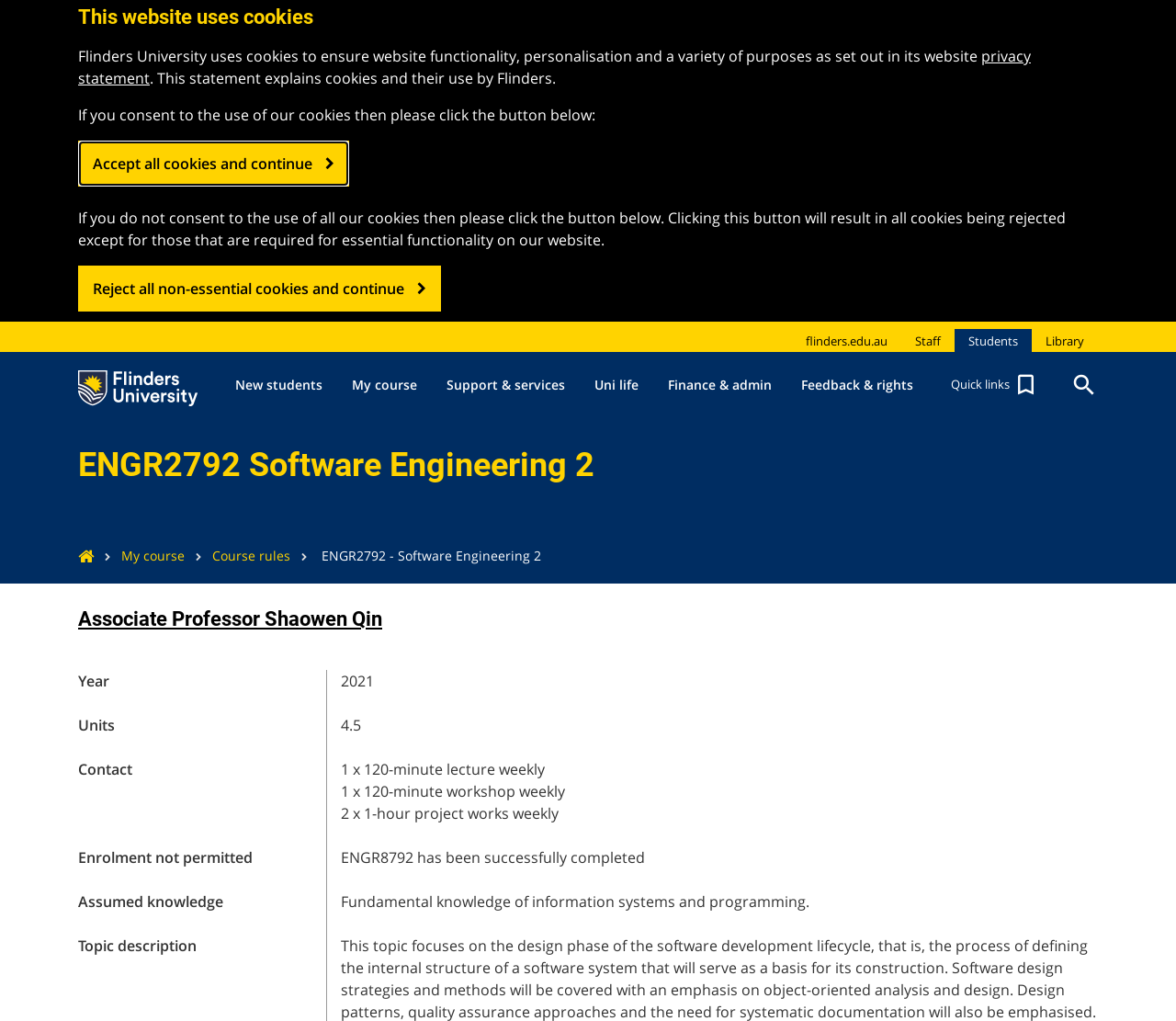Who is the associate professor for this course?
Give a comprehensive and detailed explanation for the question.

I found the answer by looking at the heading element with the text 'Associate Professor Shaowen Qin' which is located below the course title.